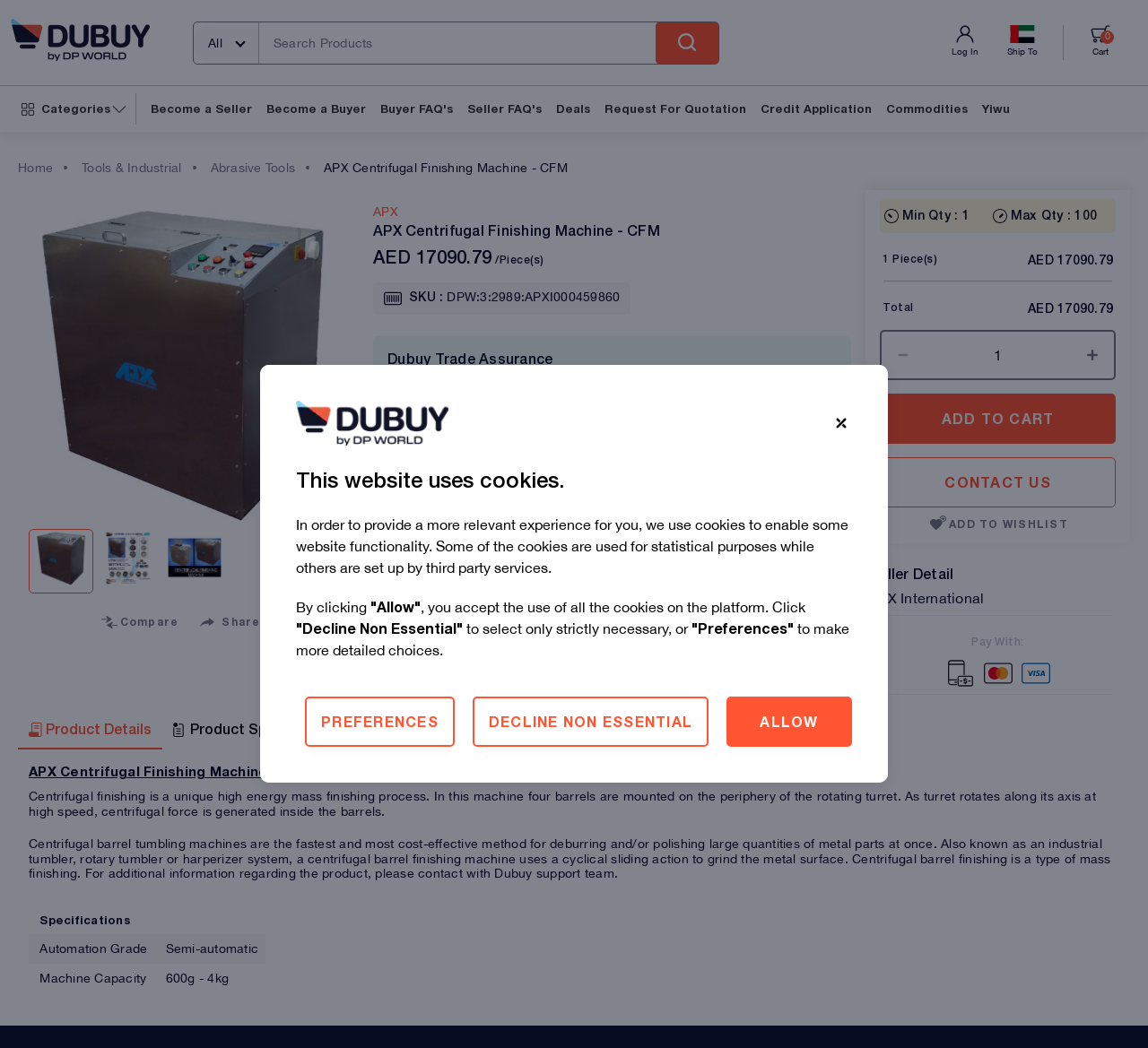Please indicate the bounding box coordinates of the element's region to be clicked to achieve the instruction: "search for products". Provide the coordinates as four float numbers between 0 and 1, i.e., [left, top, right, bottom].

[0.232, 0.021, 0.587, 0.06]